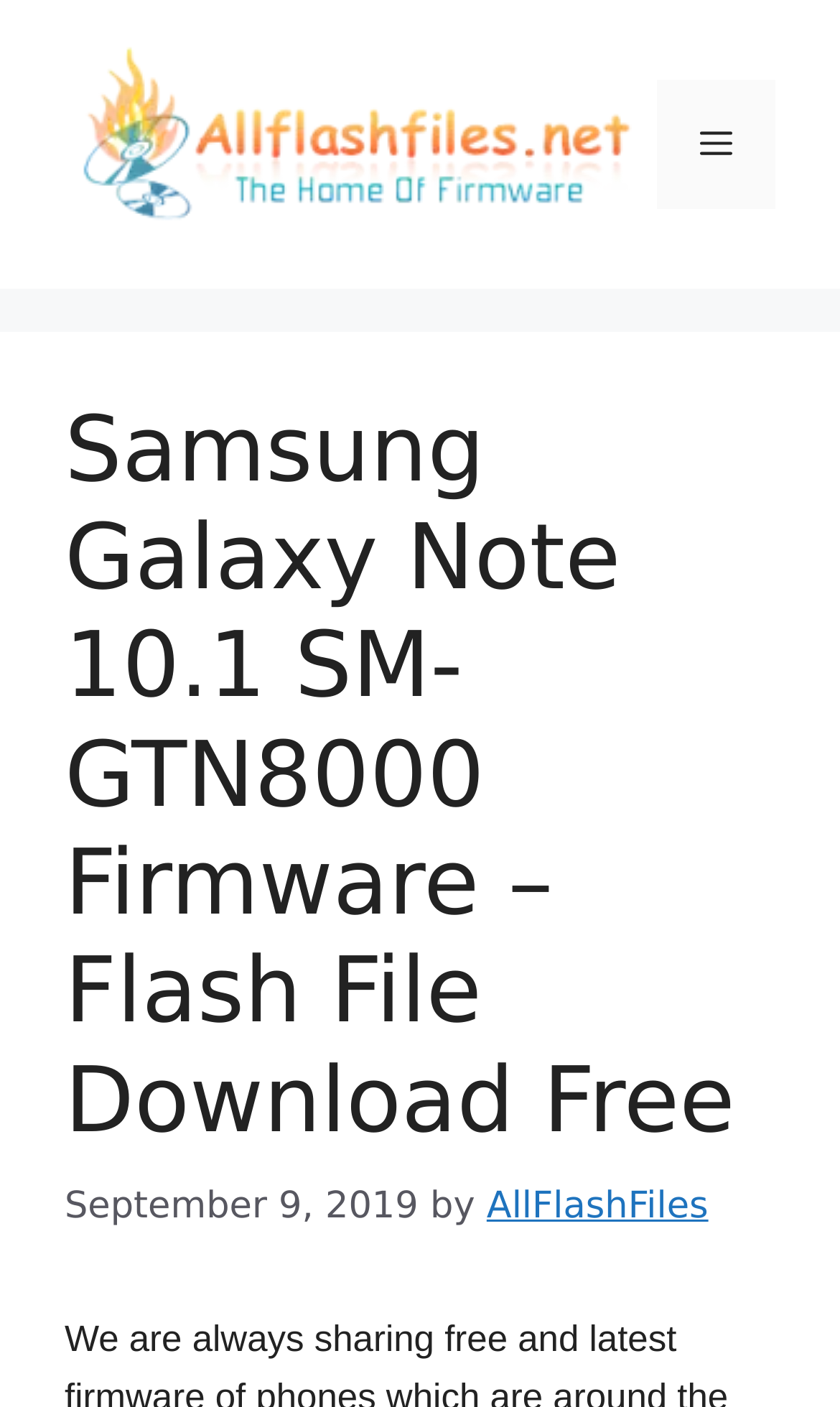Please determine the heading text of this webpage.

Samsung Galaxy Note 10.1 SM-GTN8000 Firmware – Flash File Download Free